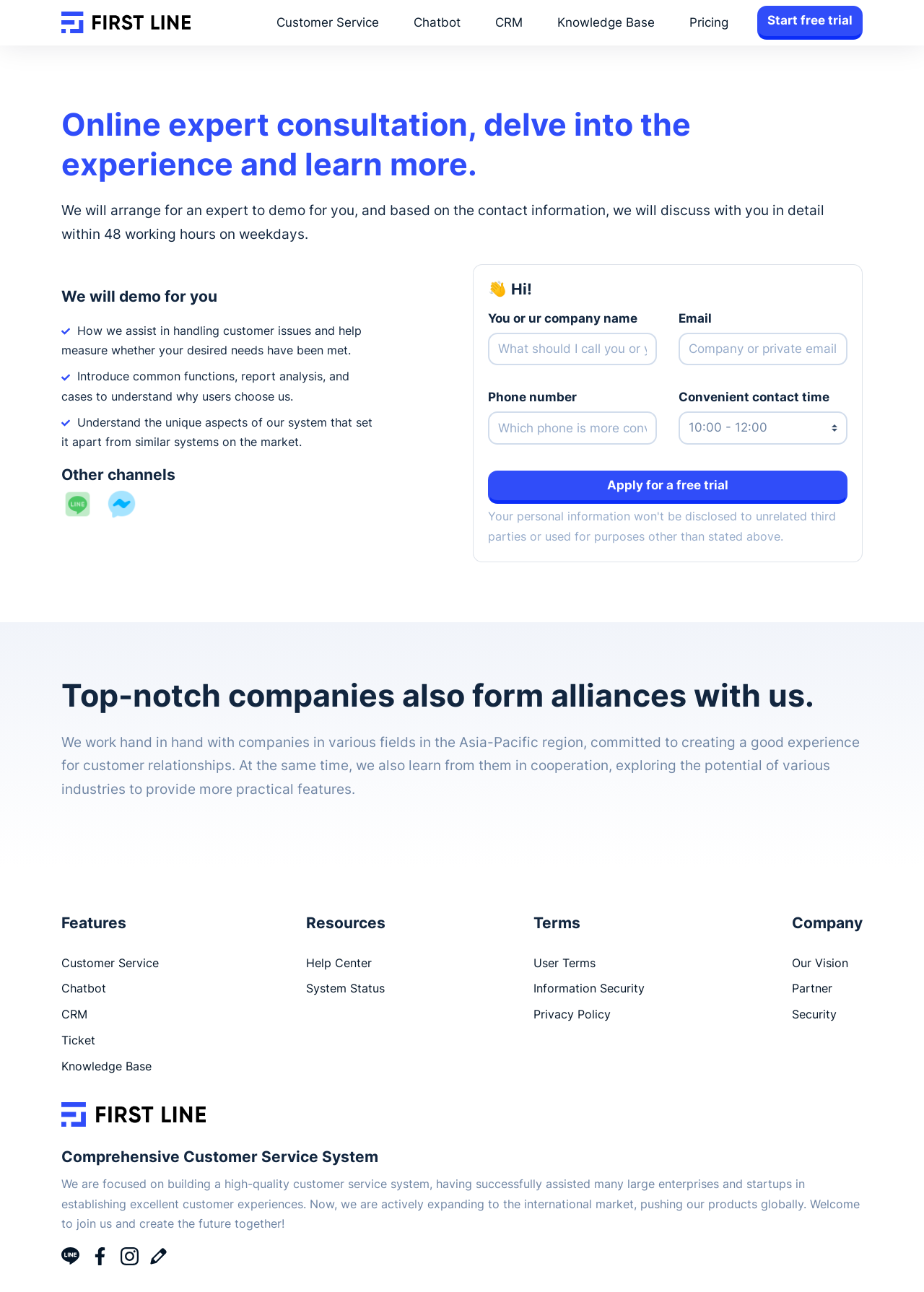Determine the bounding box coordinates in the format (top-left x, top-left y, bottom-right x, bottom-right y). Ensure all values are floating point numbers between 0 and 1. Identify the bounding box of the UI element described by: Privacy Policy

[0.577, 0.778, 0.697, 0.793]